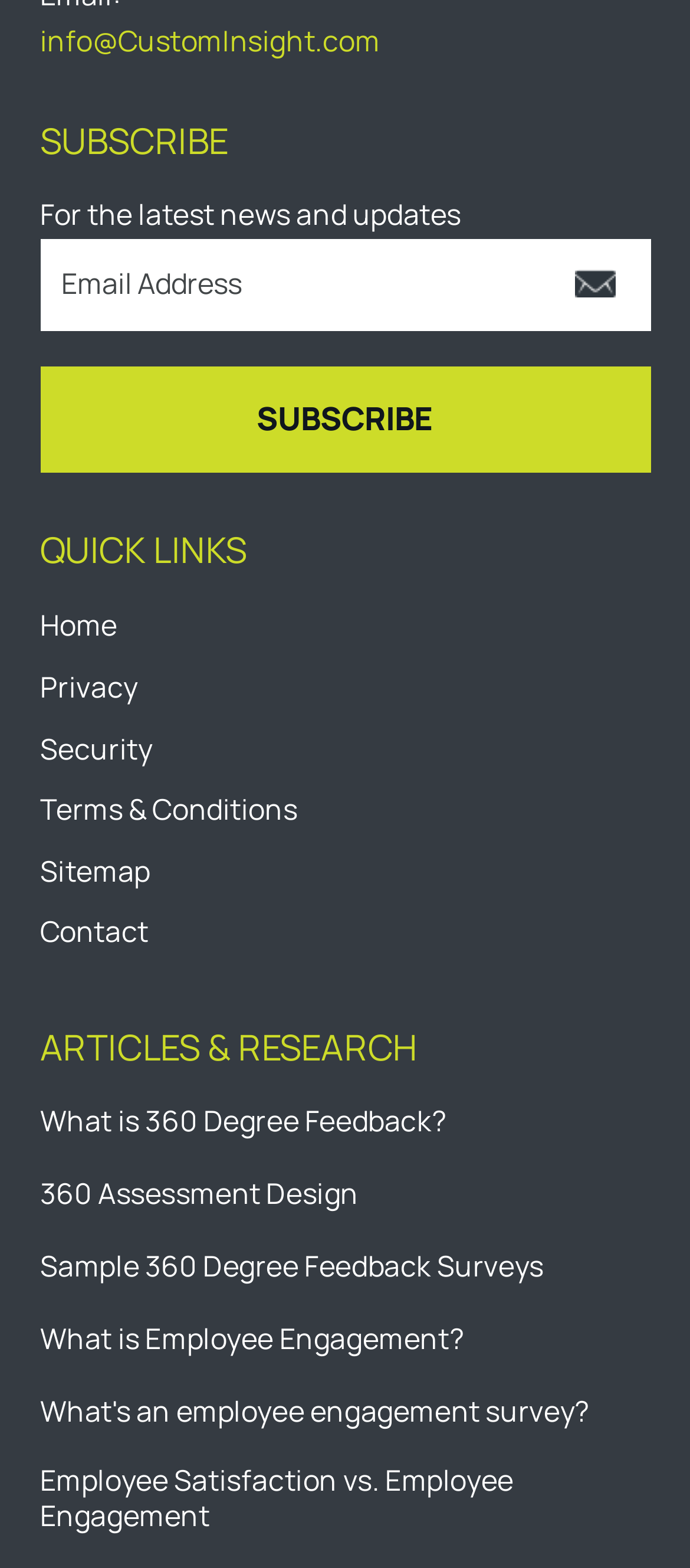Please find and report the bounding box coordinates of the element to click in order to perform the following action: "Contact the website administrator". The coordinates should be expressed as four float numbers between 0 and 1, in the format [left, top, right, bottom].

[0.058, 0.582, 0.215, 0.606]